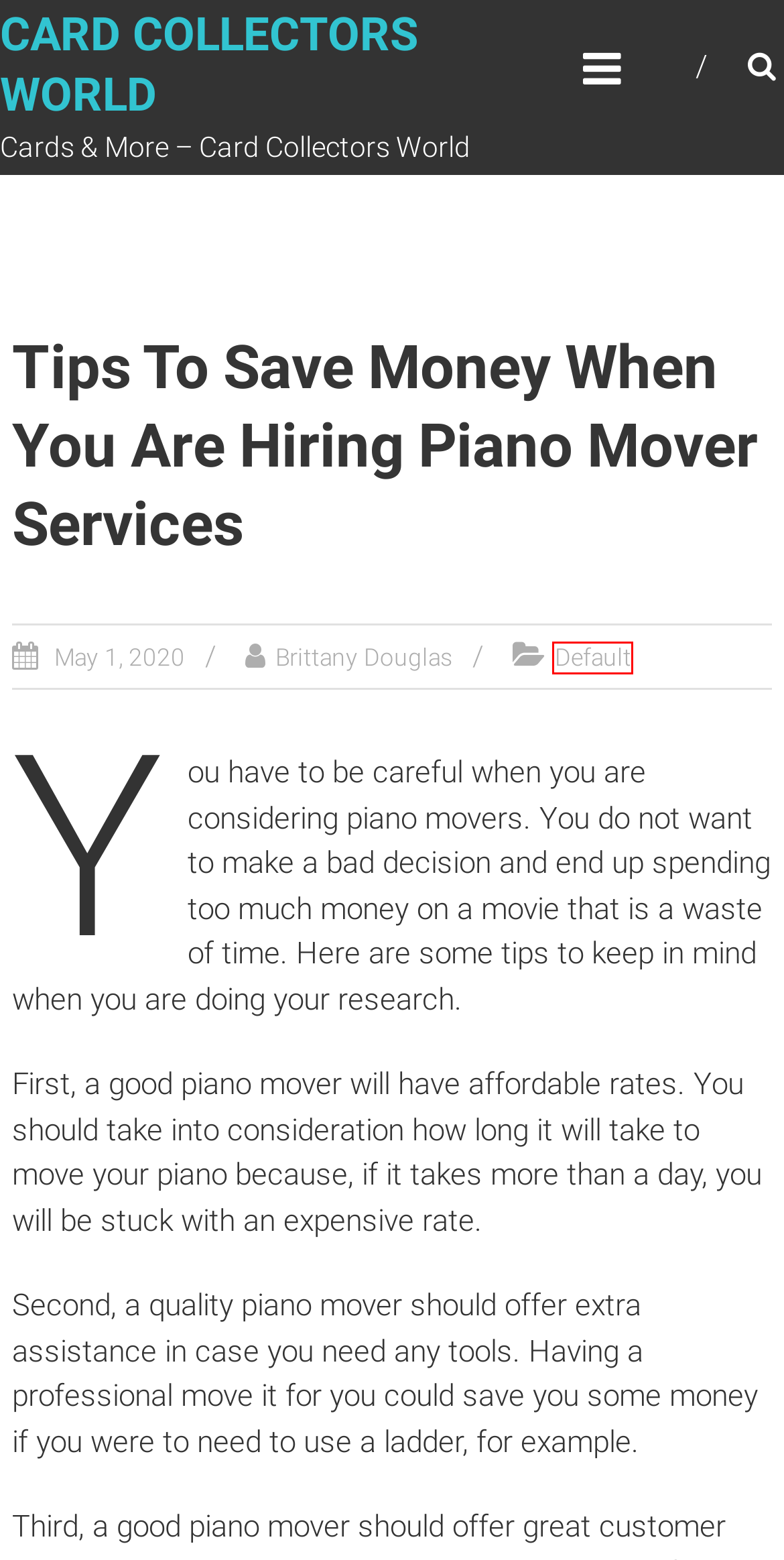A screenshot of a webpage is provided, featuring a red bounding box around a specific UI element. Identify the webpage description that most accurately reflects the new webpage after interacting with the selected element. Here are the candidates:
A. The Advantages of Hiring a Junk Removal Service – Card Collectors World
B. plumbing company – Card Collectors World
C. plumbing maintenance – Card Collectors World
D. Card Collectors World – Cards & More – Card Collectors World
E. Default – Card Collectors World
F. Brittany Douglas – Card Collectors World
G. Basic Steps Involved in the Installation of Security Lighting – Card Collectors World
H. Keeping Your Virtual Office Productive – Card Collectors World

E